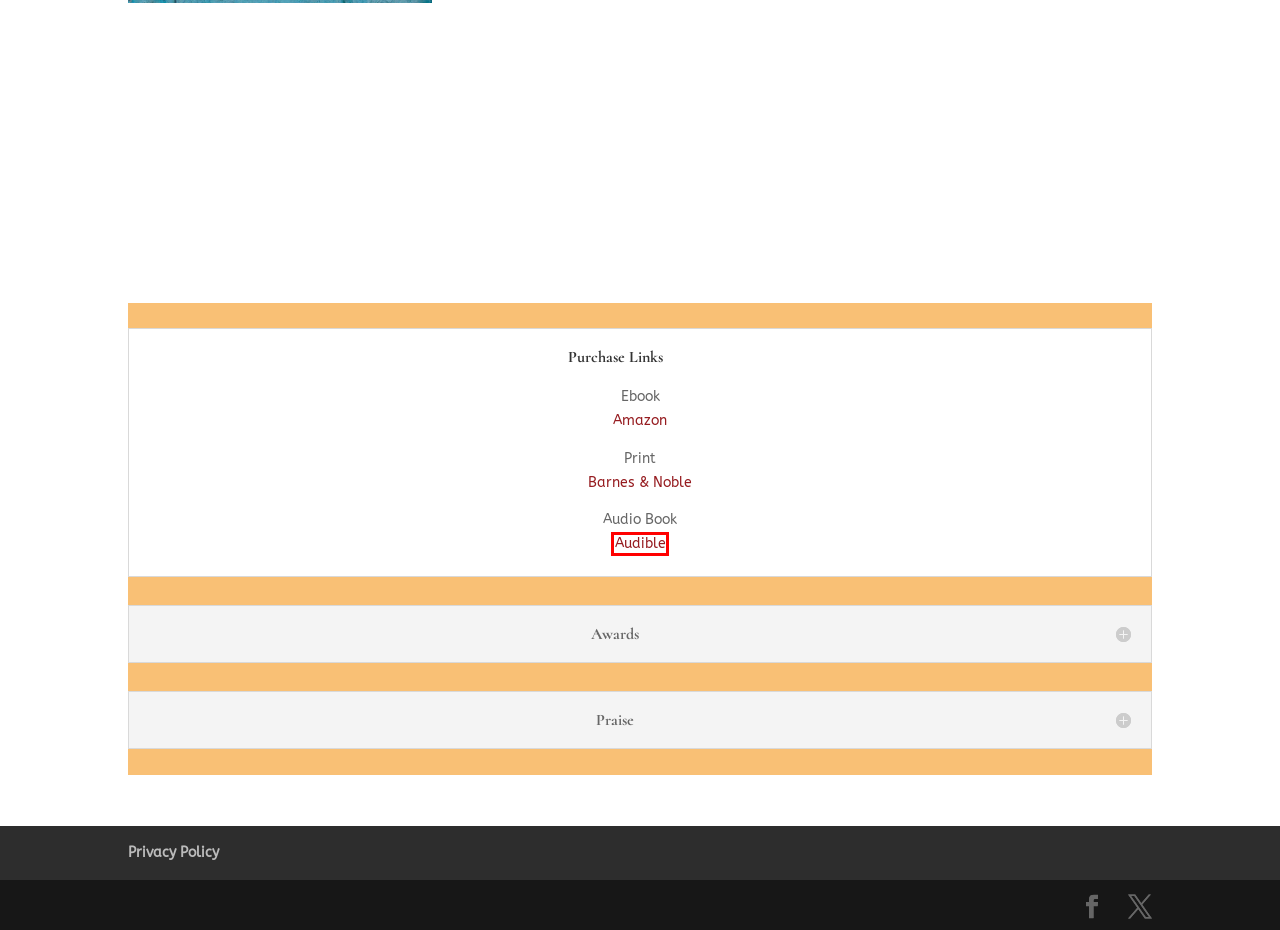After examining the screenshot of a webpage with a red bounding box, choose the most accurate webpage description that corresponds to the new page after clicking the element inside the red box. Here are the candidates:
A. Submissions | Ashberry Lane
B. Contemporary | Ashberry Lane
C. About Us | Ashberry Lane
D. Privacy Policy | Ashberry Lane
E. Authors | Ashberry Lane
F. Ashberry Lane | Heartfelt Stories of Faith
G. Audiobook Sales, Deals, Promotions & the Daily Deal | Audible.com
H. Historical | Ashberry Lane

G